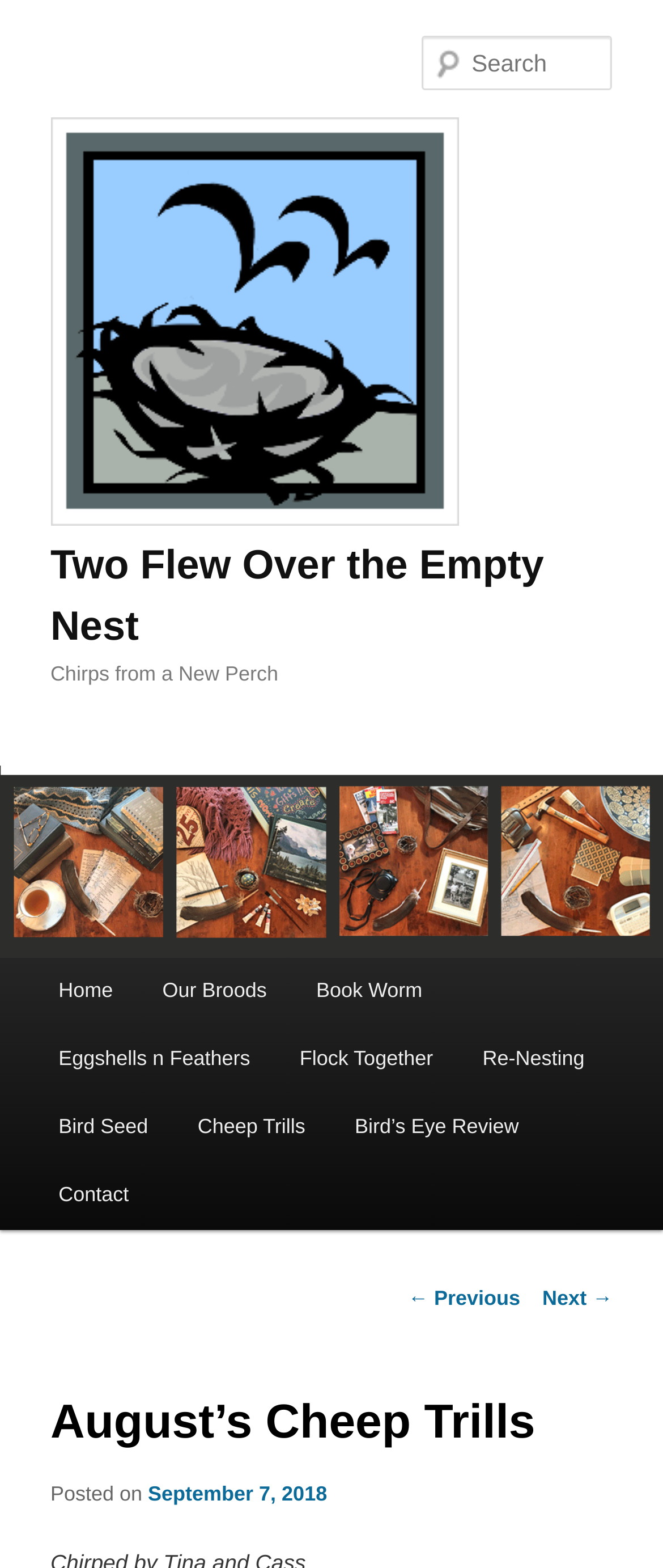Write a detailed summary of the webpage.

This webpage is about a blog called "August's Cheep Trills" which is part of a larger website called "Two Flew Over the Empty Nest". The page has a prominent heading at the top with the title "Two Flew Over the Empty Nest" and a link to the same title below it. 

Below the title, there is a heading "Chirps from a New Perch" followed by a large image that spans the entire width of the page. The image is also a link to "Two Flew Over the Empty Nest". 

On the top right side of the page, there is a search box with a label "Search". 

The main menu is located below the image, with links to various sections of the website, including "Home", "Our Broods", "Book Worm", and others. 

Below the main menu, there is a section with a heading "Post navigation" that contains links to previous and next posts. 

At the very bottom of the page, there is a header section with a heading "August's Cheep Trills" and a subheading "Posted on" followed by a link to the date "September 7, 2018".